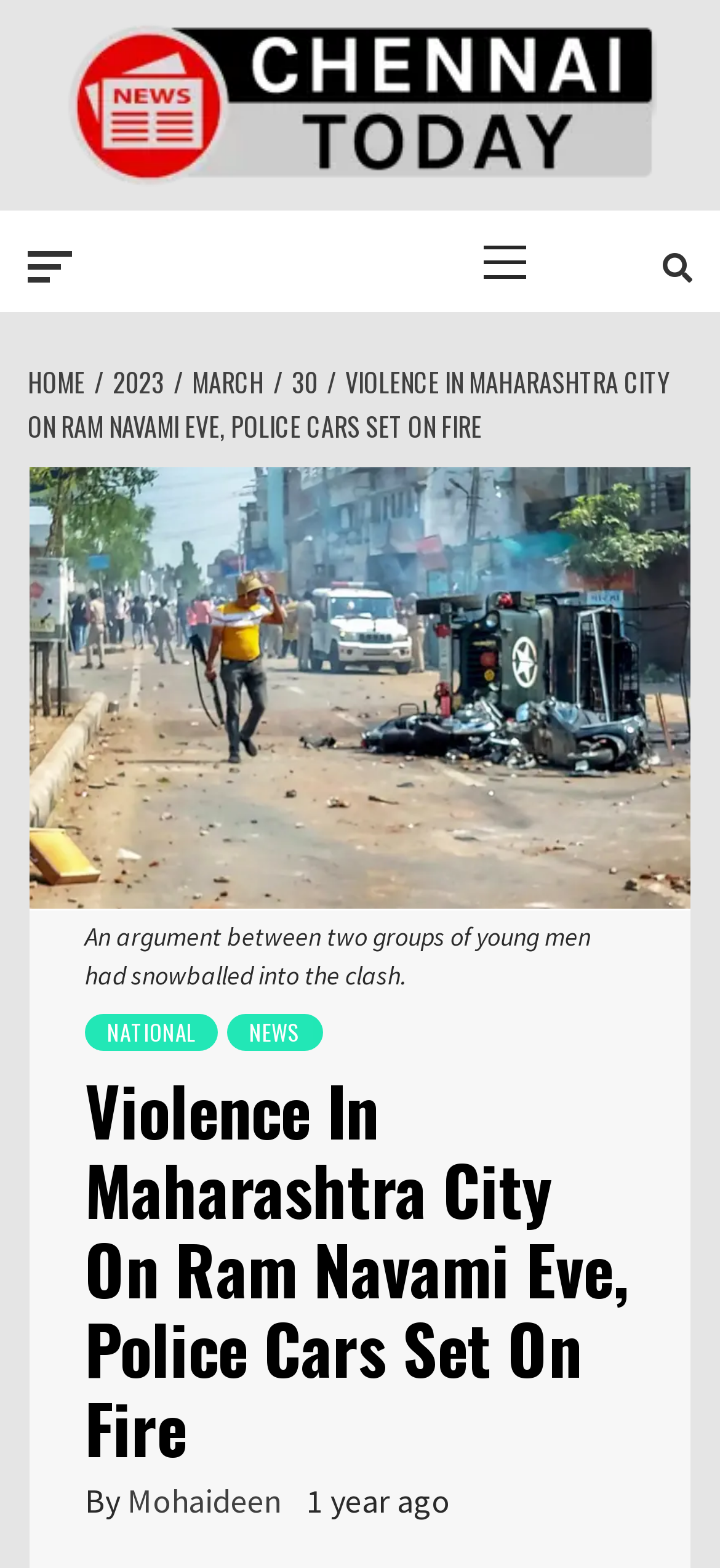Find the bounding box coordinates of the UI element according to this description: "parent_node: CHENNAI TODAY".

[0.087, 0.014, 0.913, 0.12]